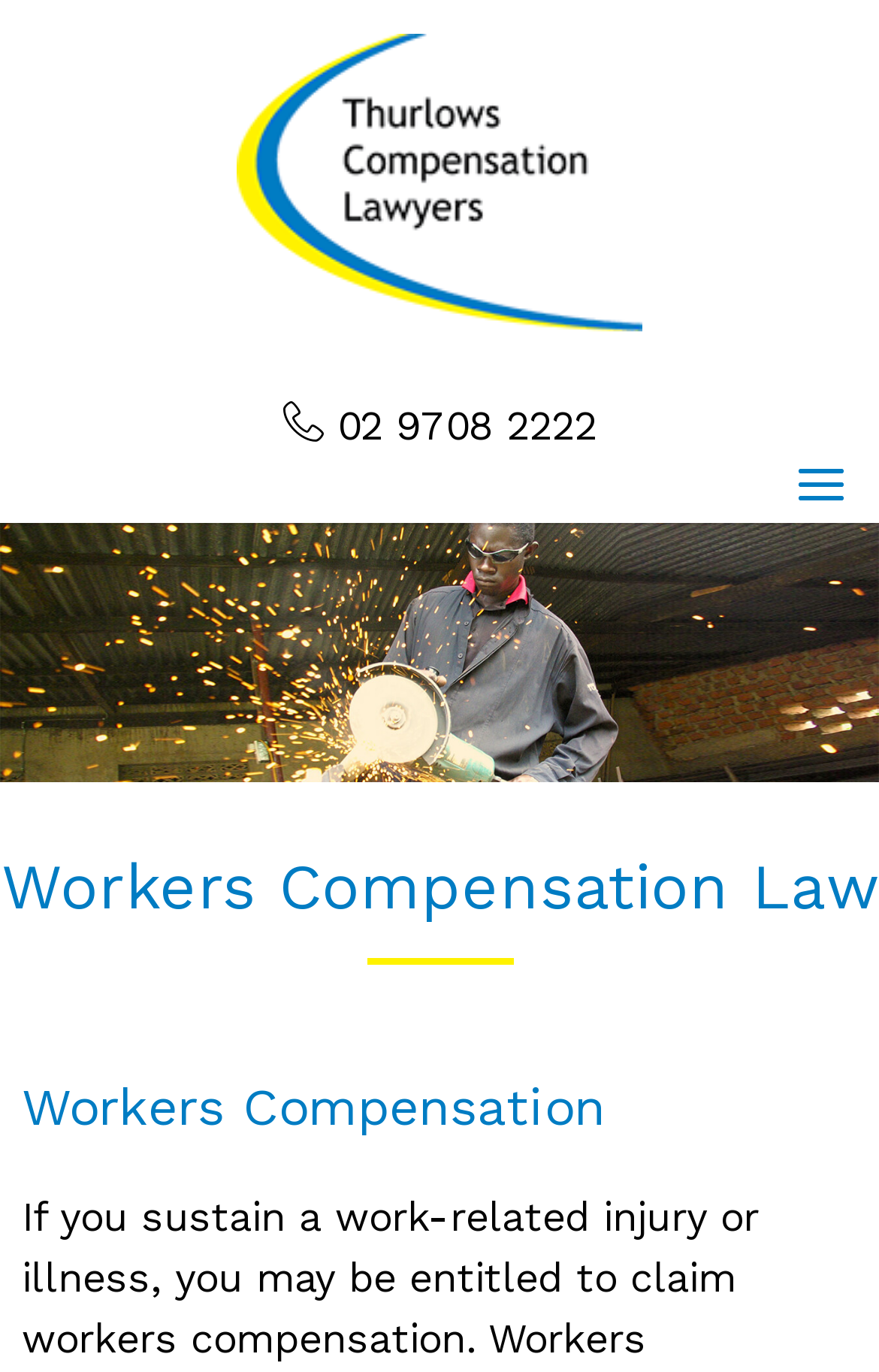What is the phone number on the webpage?
Look at the image and respond with a one-word or short-phrase answer.

02 9708 2222